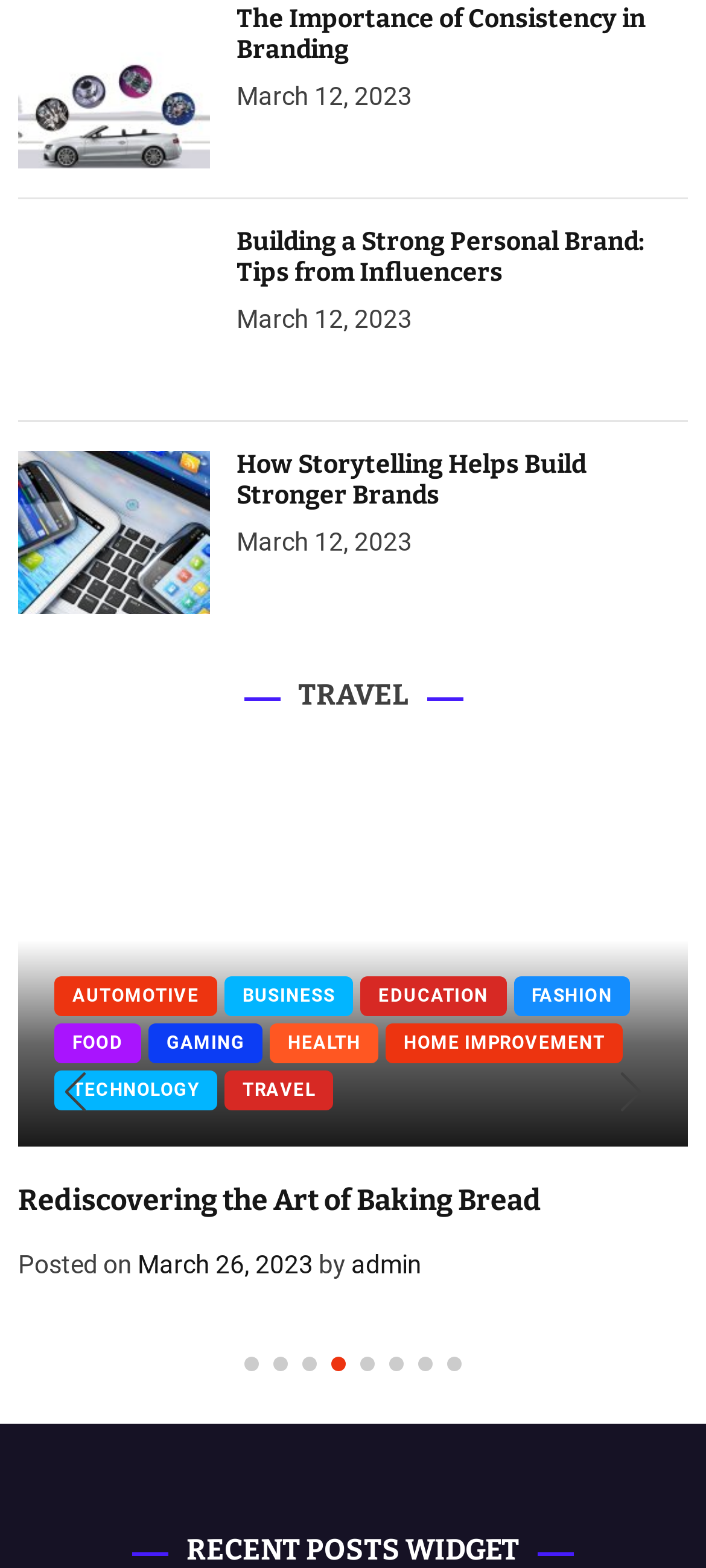Please determine the bounding box coordinates of the element to click on in order to accomplish the following task: "Read the 'The Surprising Health Benefits of Chocolate' post". Ensure the coordinates are four float numbers ranging from 0 to 1, i.e., [left, top, right, bottom].

[0.026, 0.471, 0.974, 0.731]